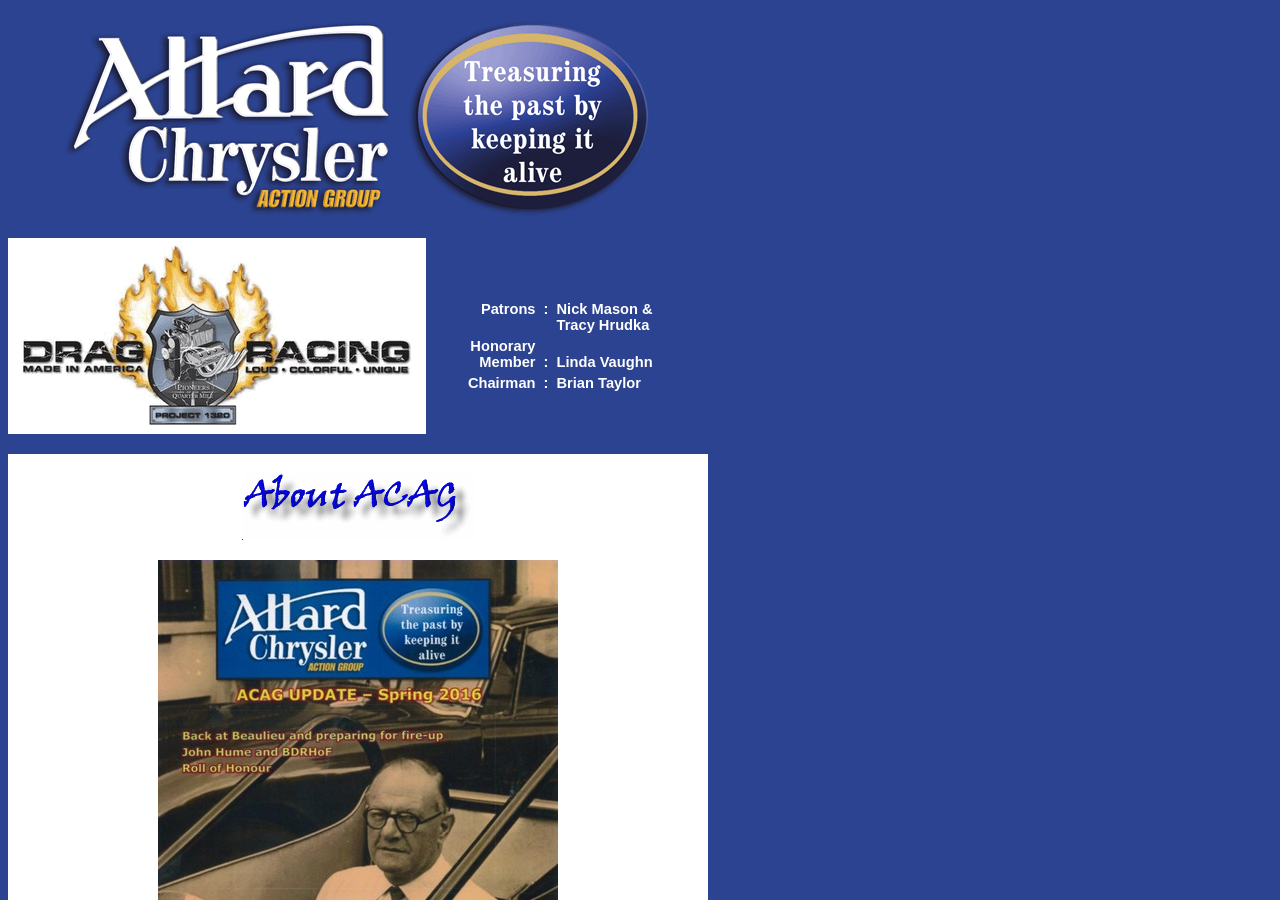What is the relationship between Nick Mason and Tracy Hrudka?
Provide an in-depth and detailed answer to the question.

By examining the webpage's text content, I found the phrase 'Patrons : Nick Mason & Tracy Hrudka', which suggests that Nick Mason and Tracy Hrudka are patrons of the organization or entity mentioned on the webpage.